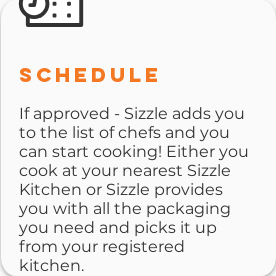Please analyze the image and give a detailed answer to the question:
What happens to chefs after they are approved by Sizzle?

After chefs are approved by Sizzle, they will be added to Sizzle's list of culinary professionals, allowing them to start cooking, as mentioned in the detailed description below the 'SCHEDULE' heading.